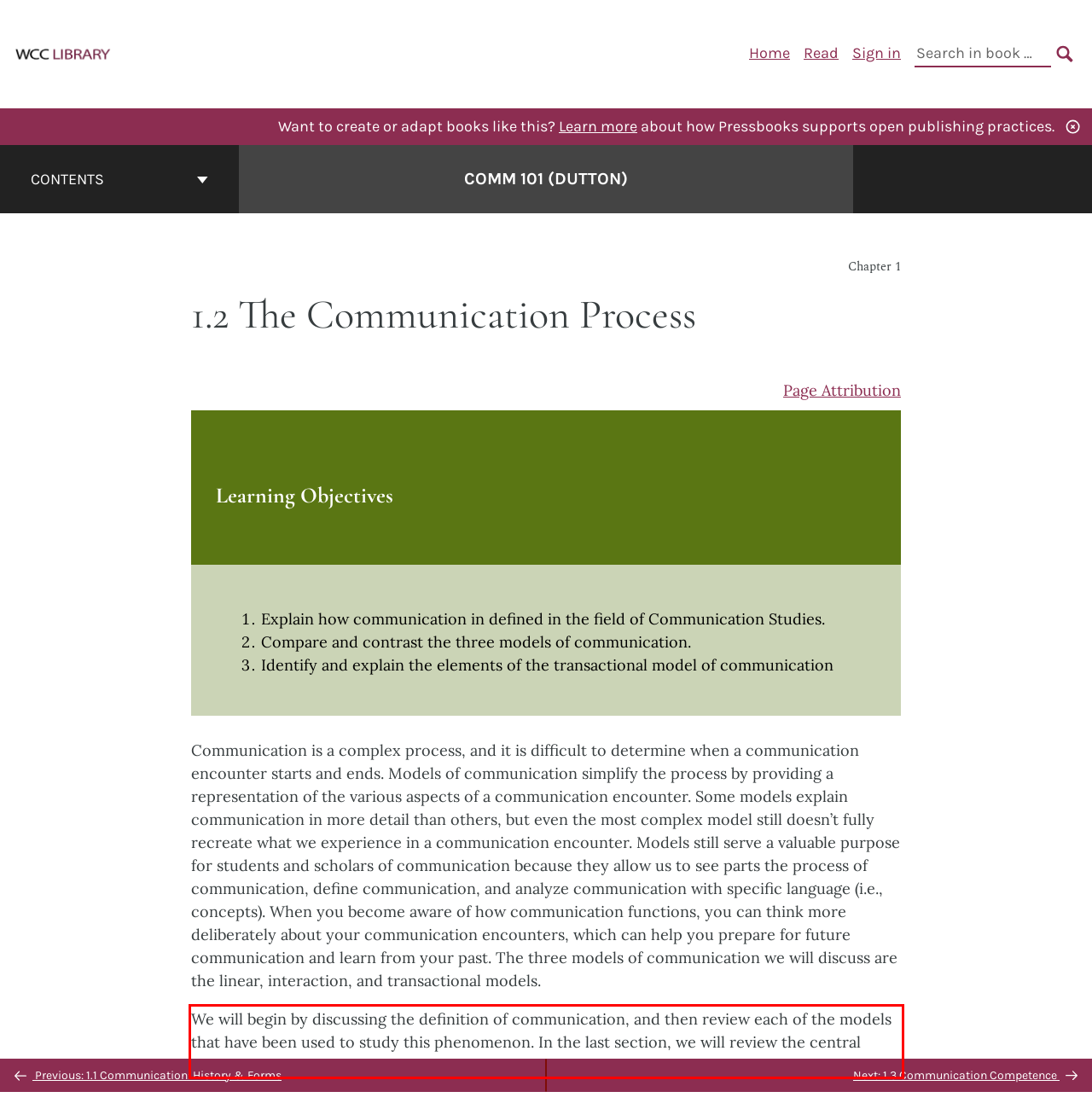Given a screenshot of a webpage, identify the red bounding box and perform OCR to recognize the text within that box.

We will begin by discussing the definition of communication, and then review each of the models that have been used to study this phenomenon. In the last section, we will review the central elements of the transactional model of communication.